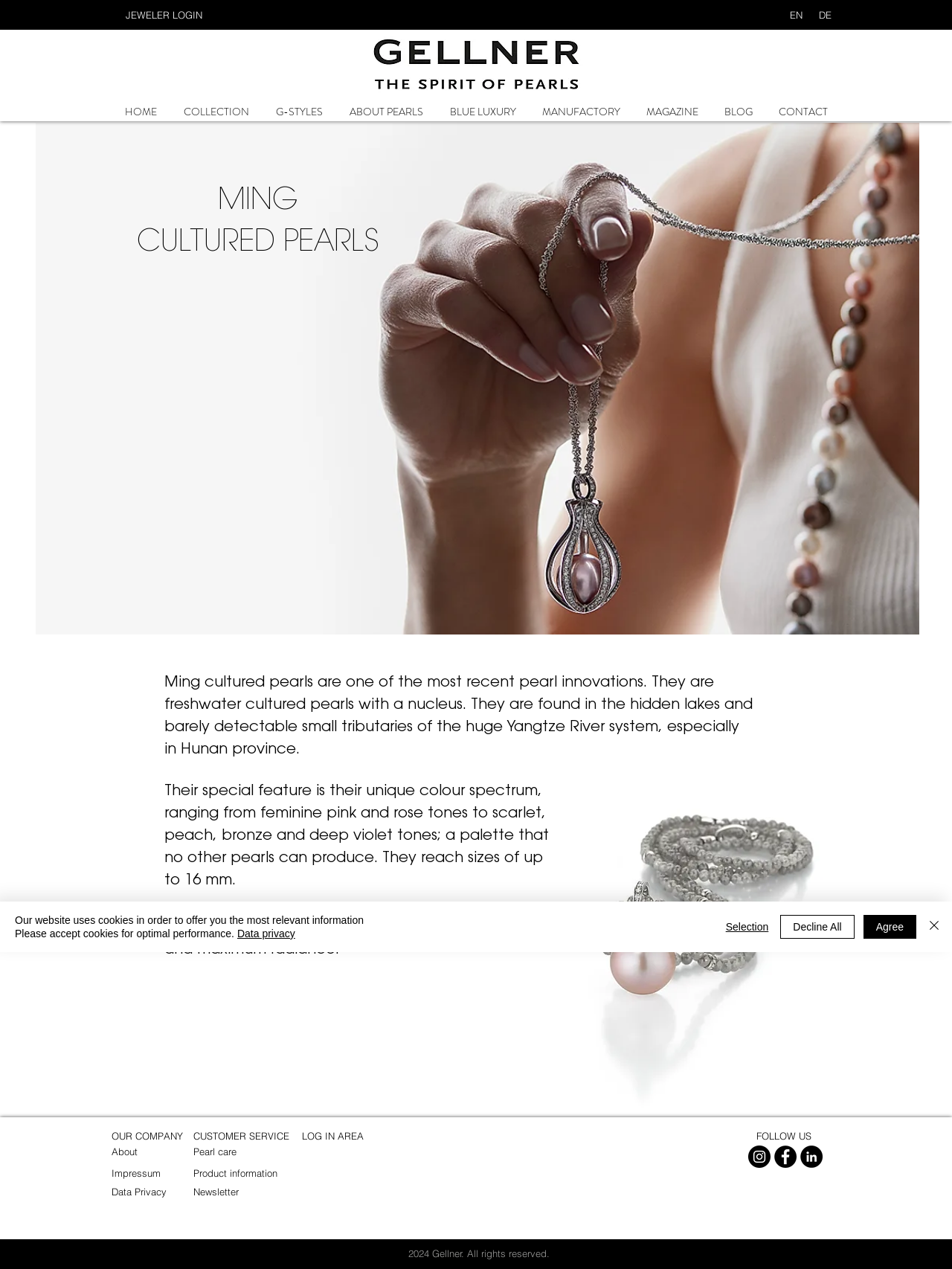Respond to the following query with just one word or a short phrase: 
What is the name of the river system where Ming cultured pearls are found?

Yangtze River